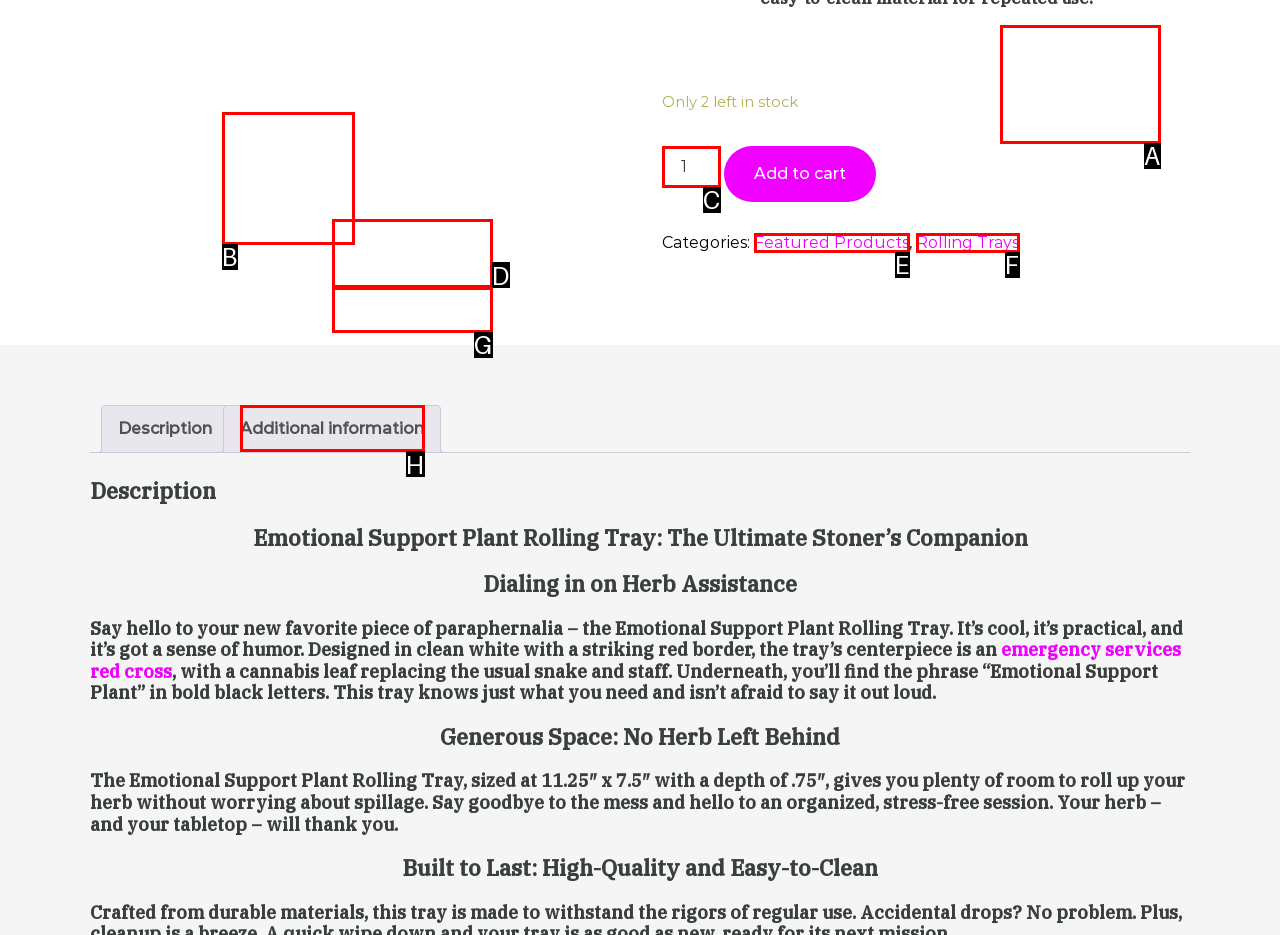Select the option that matches the description: Featured Products. Answer with the letter of the correct option directly.

E